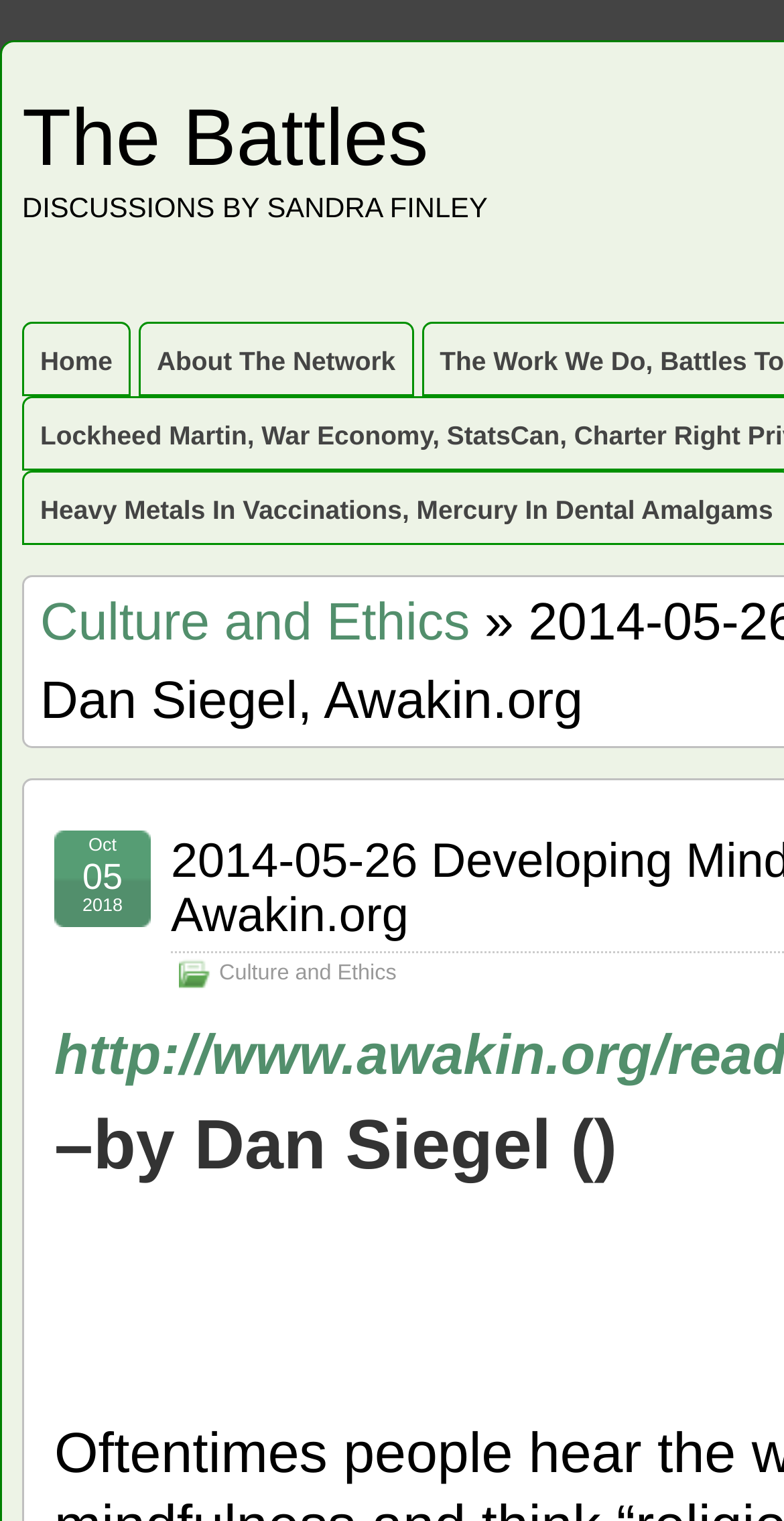Given the element description, predict the bounding box coordinates in the format (top-left x, top-left y, bottom-right x, bottom-right y). Make sure all values are between 0 and 1. Here is the element description: Home

[0.031, 0.213, 0.164, 0.259]